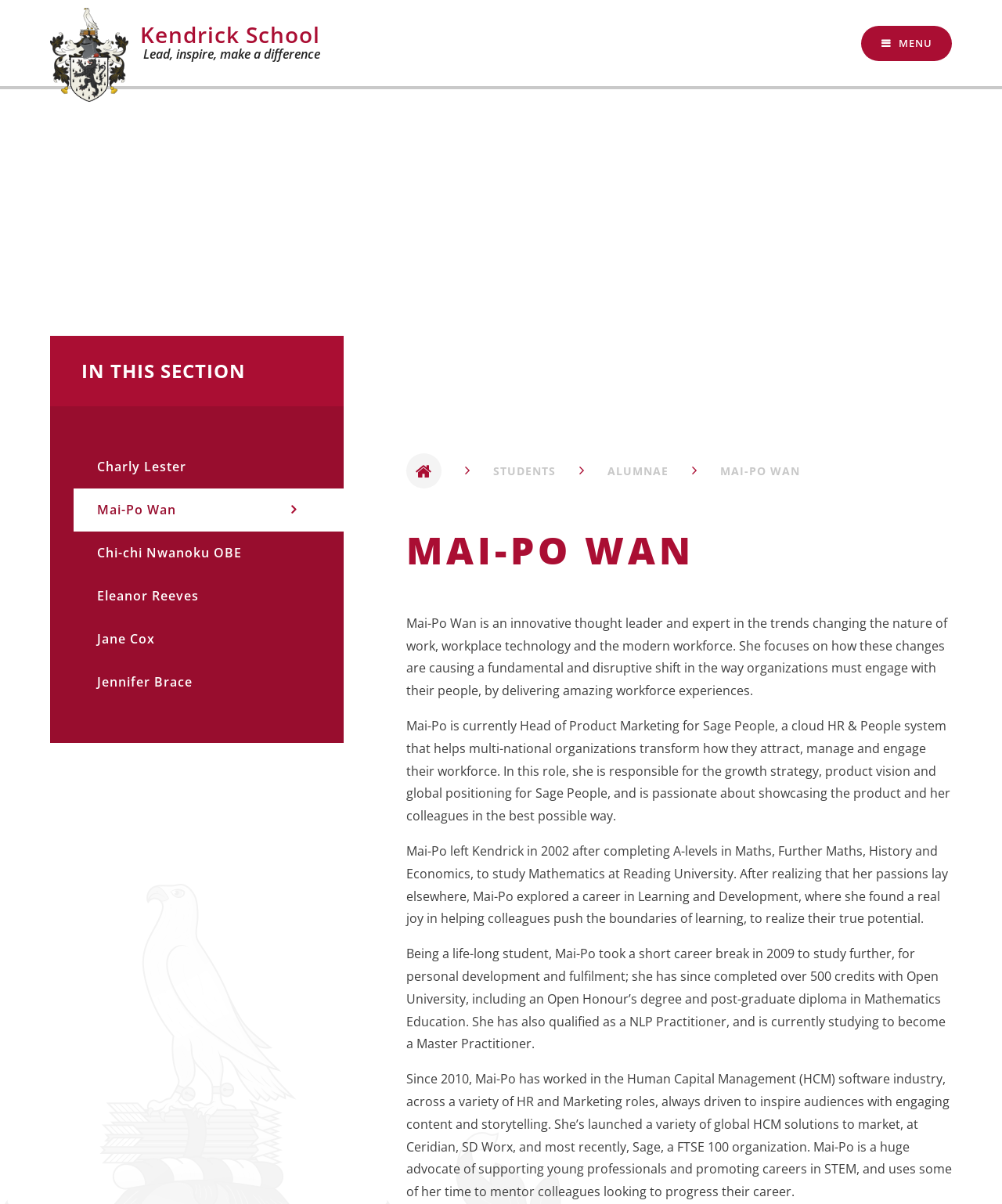With reference to the image, please provide a detailed answer to the following question: What is Mai-Po Wan's current role?

Mai-Po Wan's current role can be found in the StaticText element 'Mai-Po is currently Head of Product Marketing for Sage People...' with bounding box coordinates [0.405, 0.596, 0.948, 0.685].